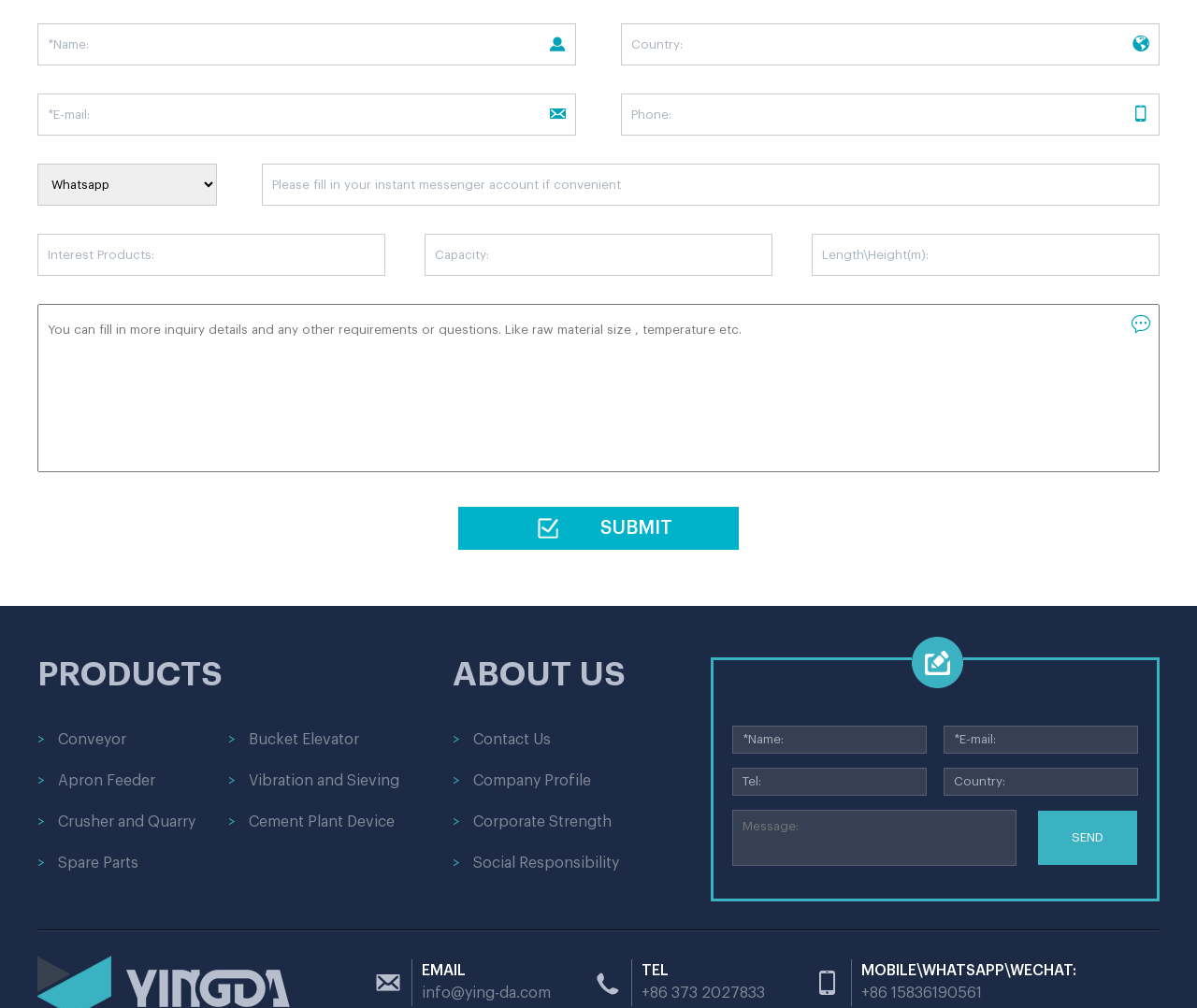For the following element description, predict the bounding box coordinates in the format (top-left x, top-left y, bottom-right x, bottom-right y). All values should be floating point numbers between 0 and 1. Description: Add to WishlistAdd to Wishlist

None